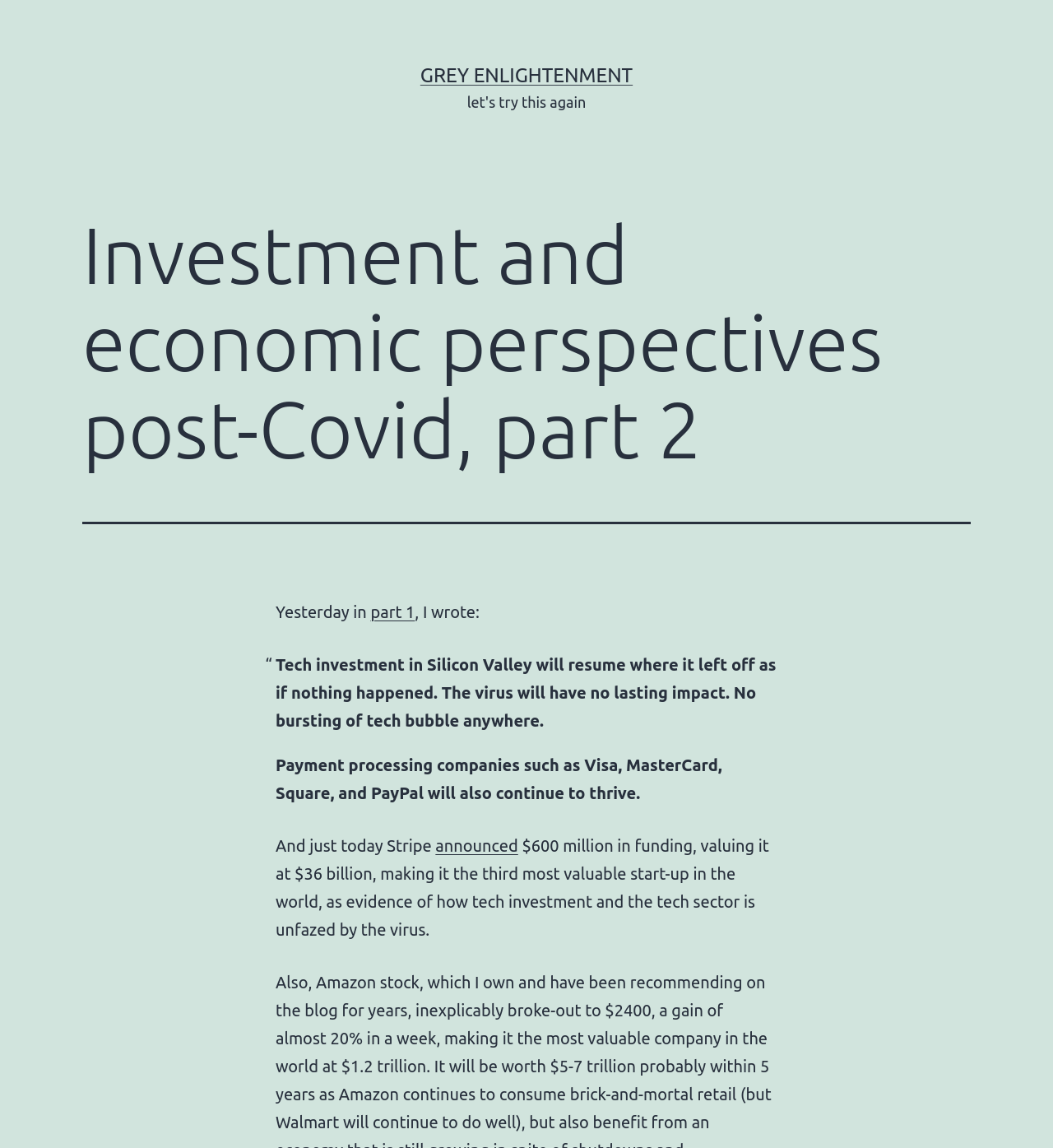Determine the main heading text of the webpage.

Investment and economic perspectives post-Covid, part 2